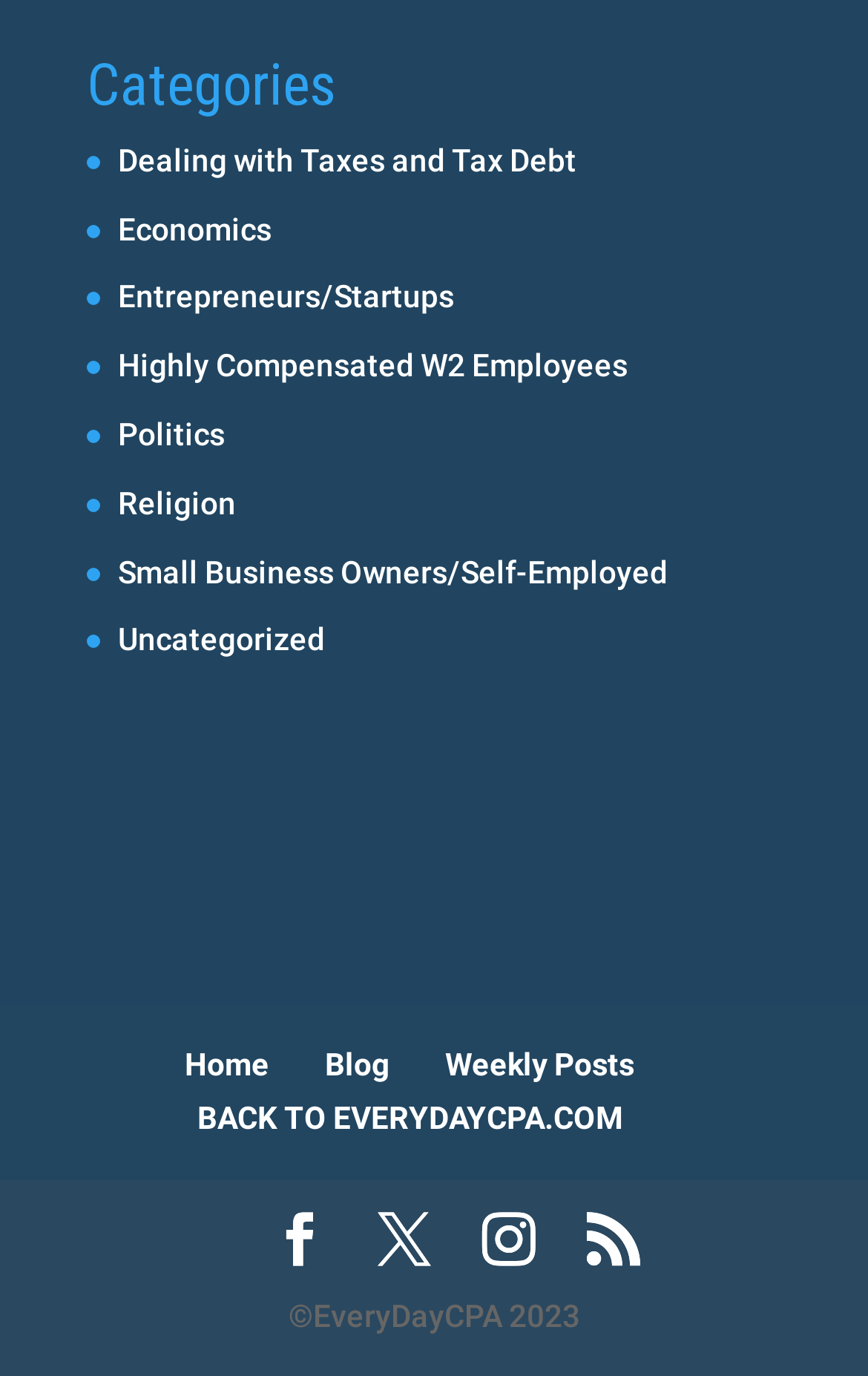What is the copyright year mentioned on the webpage?
Please provide a comprehensive answer based on the contents of the image.

The webpage has a static text element '©EveryDayCPA 2023' at the bottom, indicating that the copyright year mentioned on the webpage is 2023.